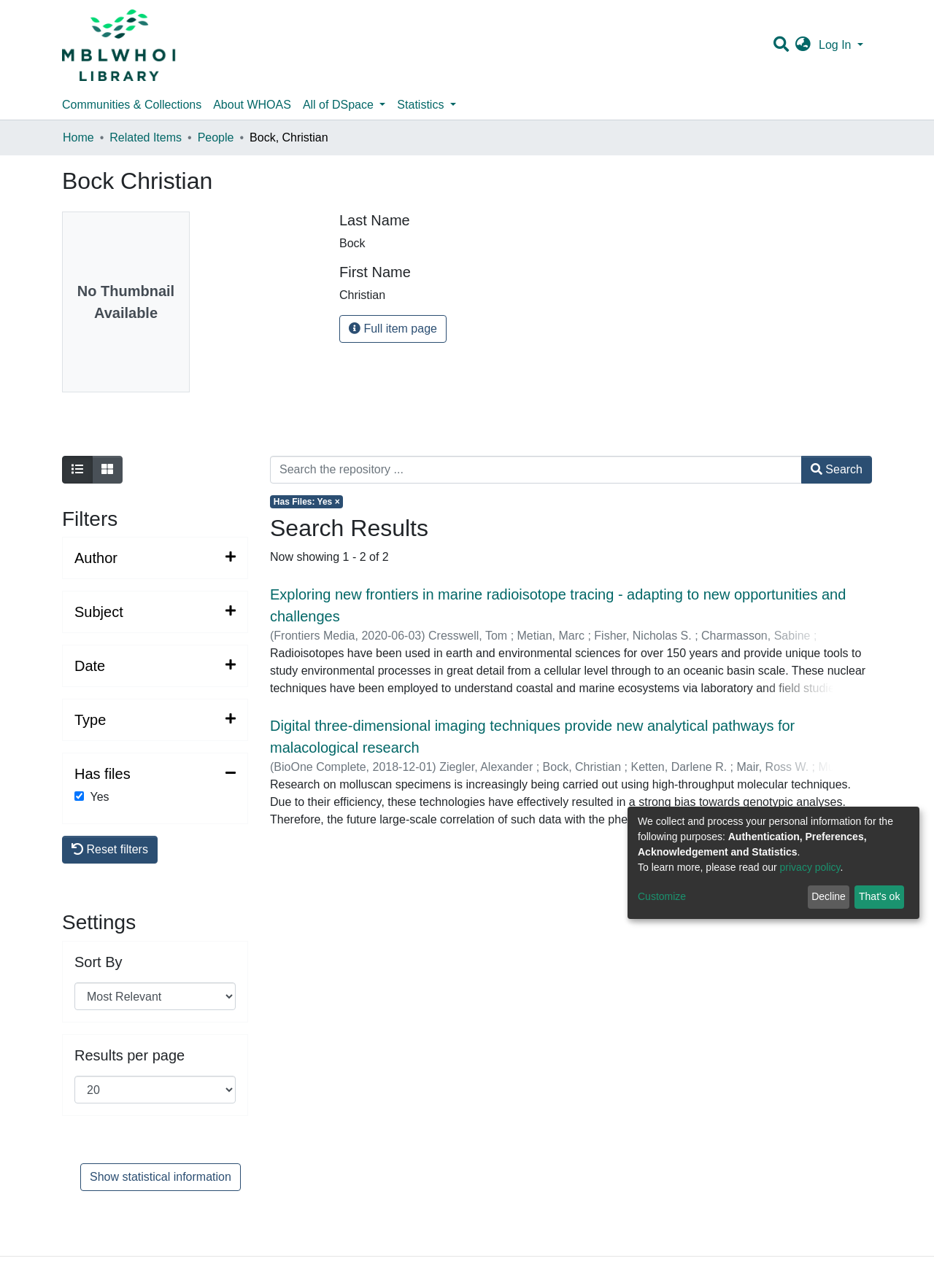Identify the bounding box coordinates of the part that should be clicked to carry out this instruction: "View full item page".

[0.363, 0.245, 0.478, 0.266]